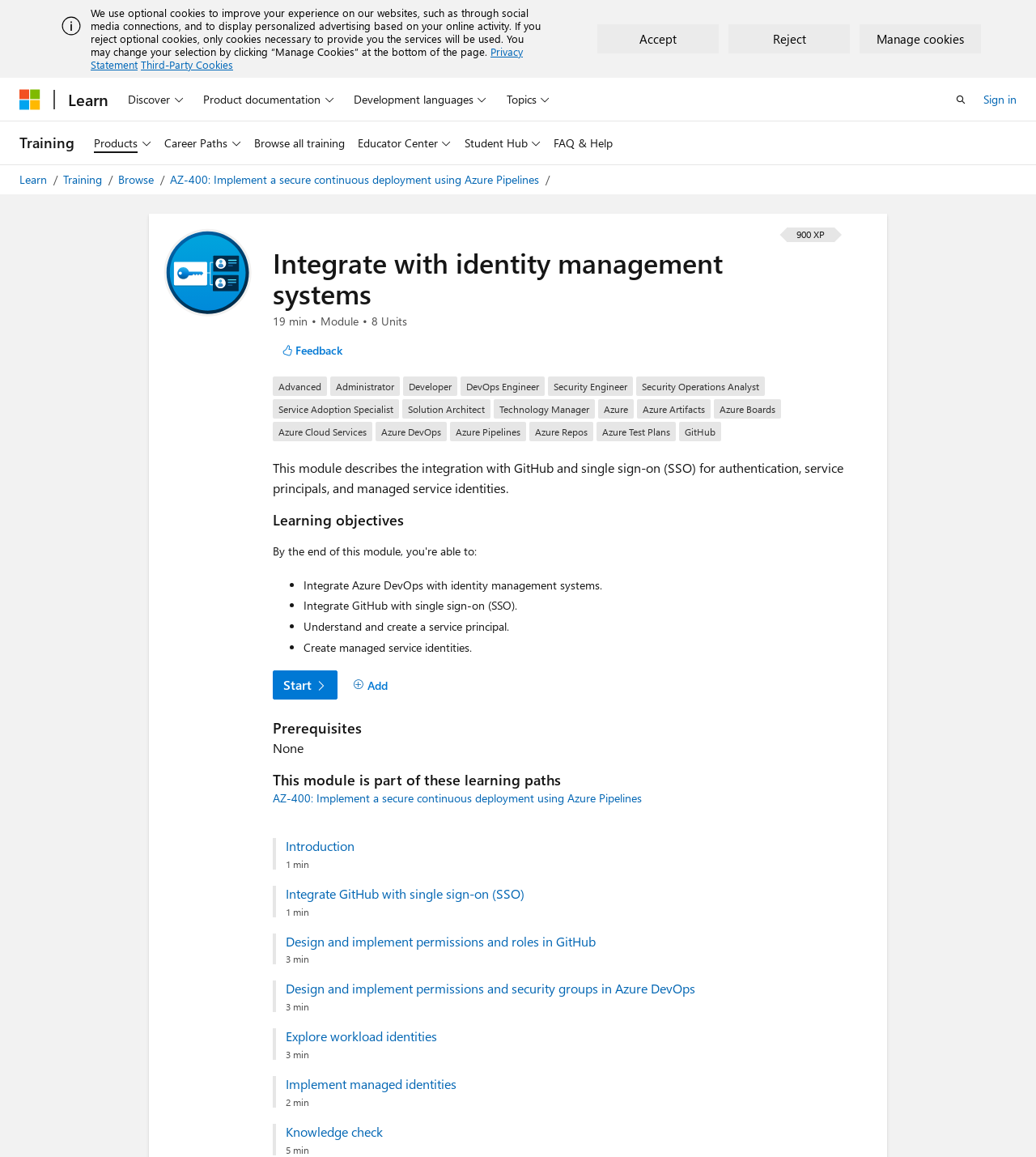What is the prerequisite for this module?
Please use the image to provide a one-word or short phrase answer.

None